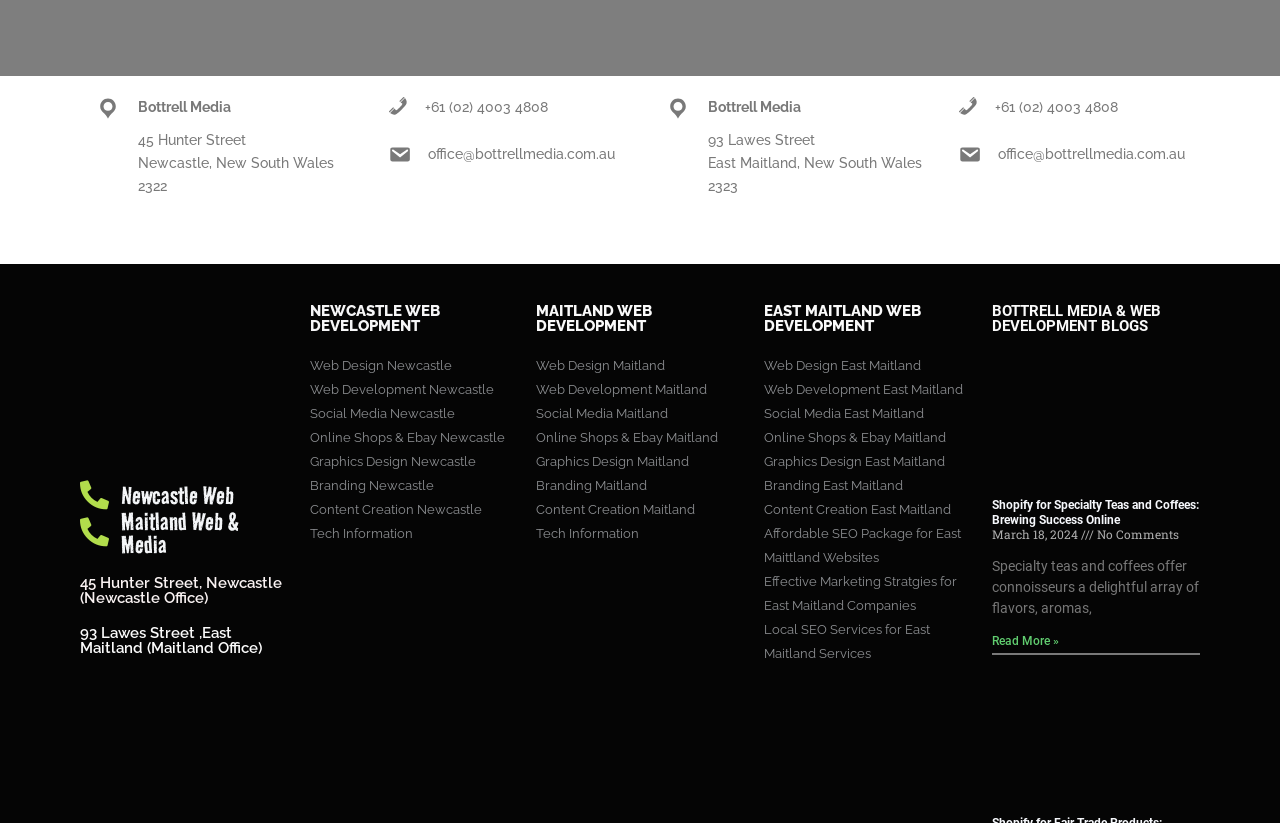Pinpoint the bounding box coordinates of the element that must be clicked to accomplish the following instruction: "Click the 'Read More »' link". The coordinates should be in the format of four float numbers between 0 and 1, i.e., [left, top, right, bottom].

[0.775, 0.77, 0.827, 0.787]